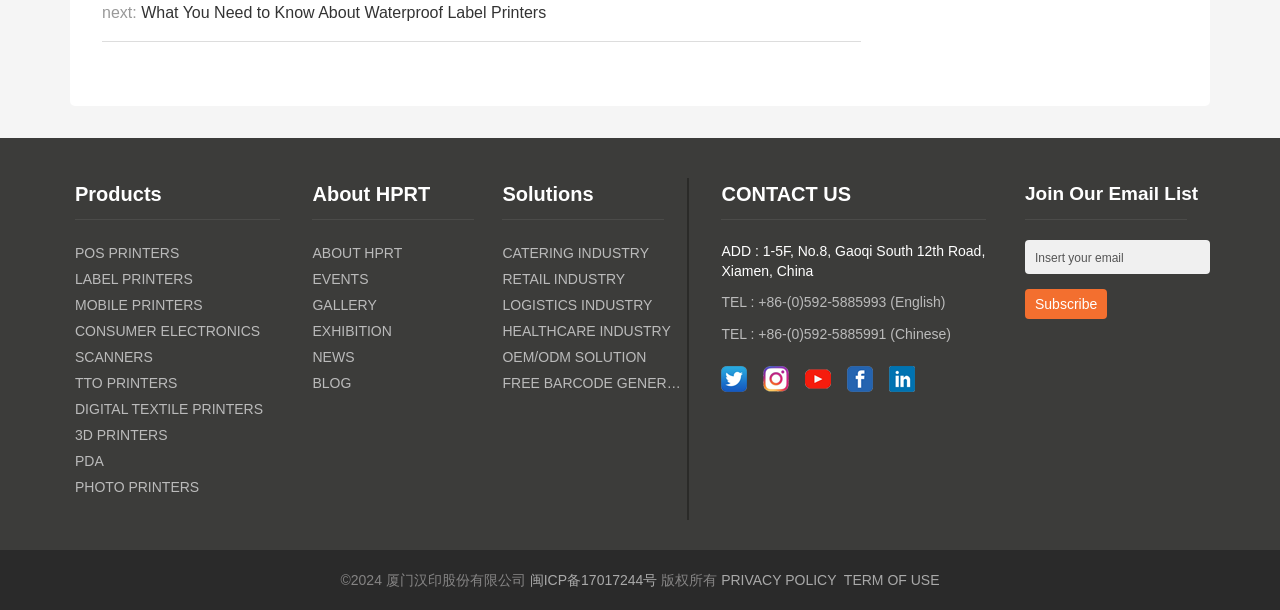Give a short answer to this question using one word or a phrase:
How many social media links are there?

5